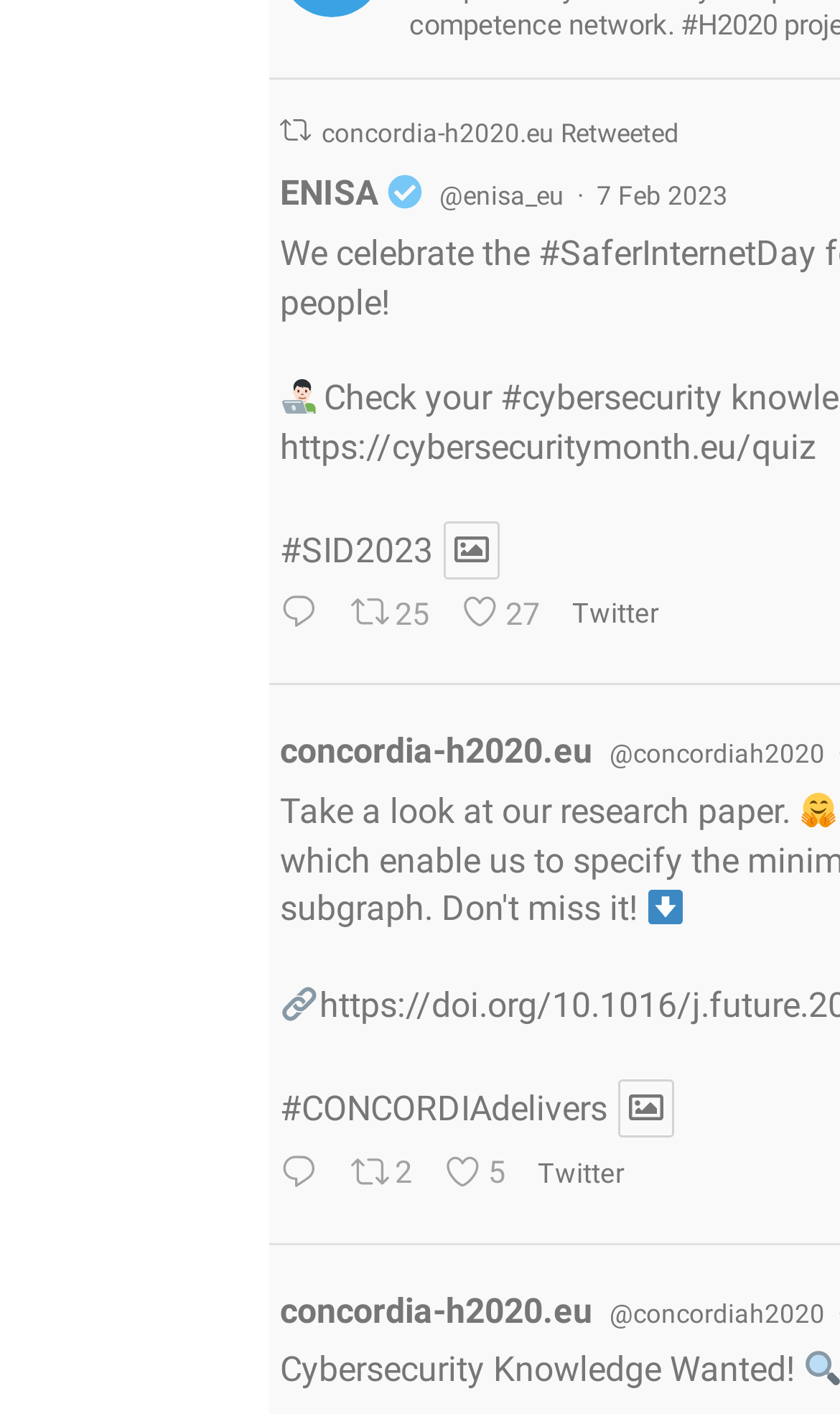What is the hashtag mentioned in the tweet?
Could you answer the question with a detailed and thorough explanation?

The hashtag mentioned in the tweet can be found by looking at the link element with the text '#SaferInternetDay' which is located below the 'We celebrate the' static text.